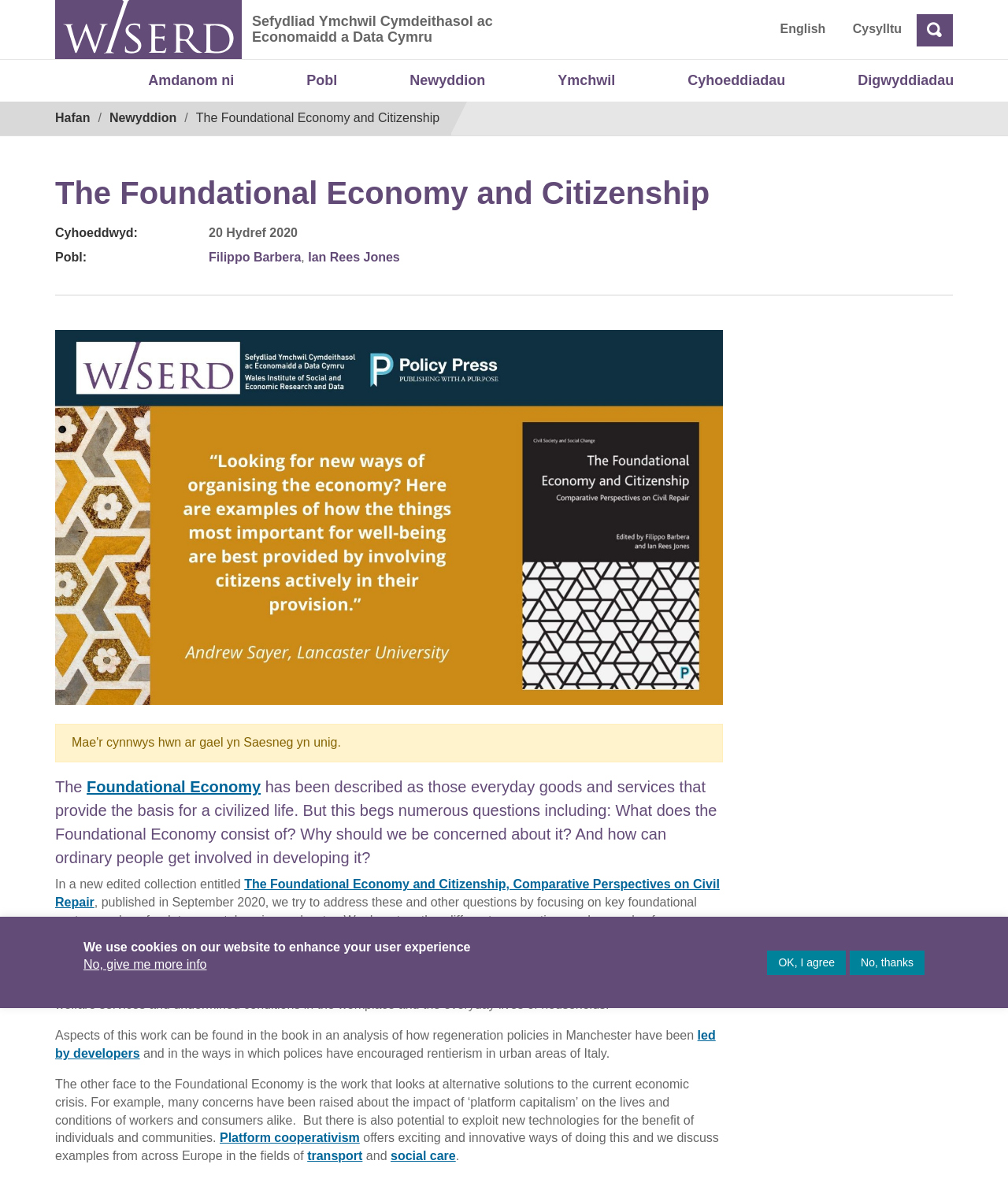Using the webpage screenshot and the element description English, determine the bounding box coordinates. Specify the coordinates in the format (top-left x, top-left y, bottom-right x, bottom-right y) with values ranging from 0 to 1.

[0.762, 0.017, 0.831, 0.033]